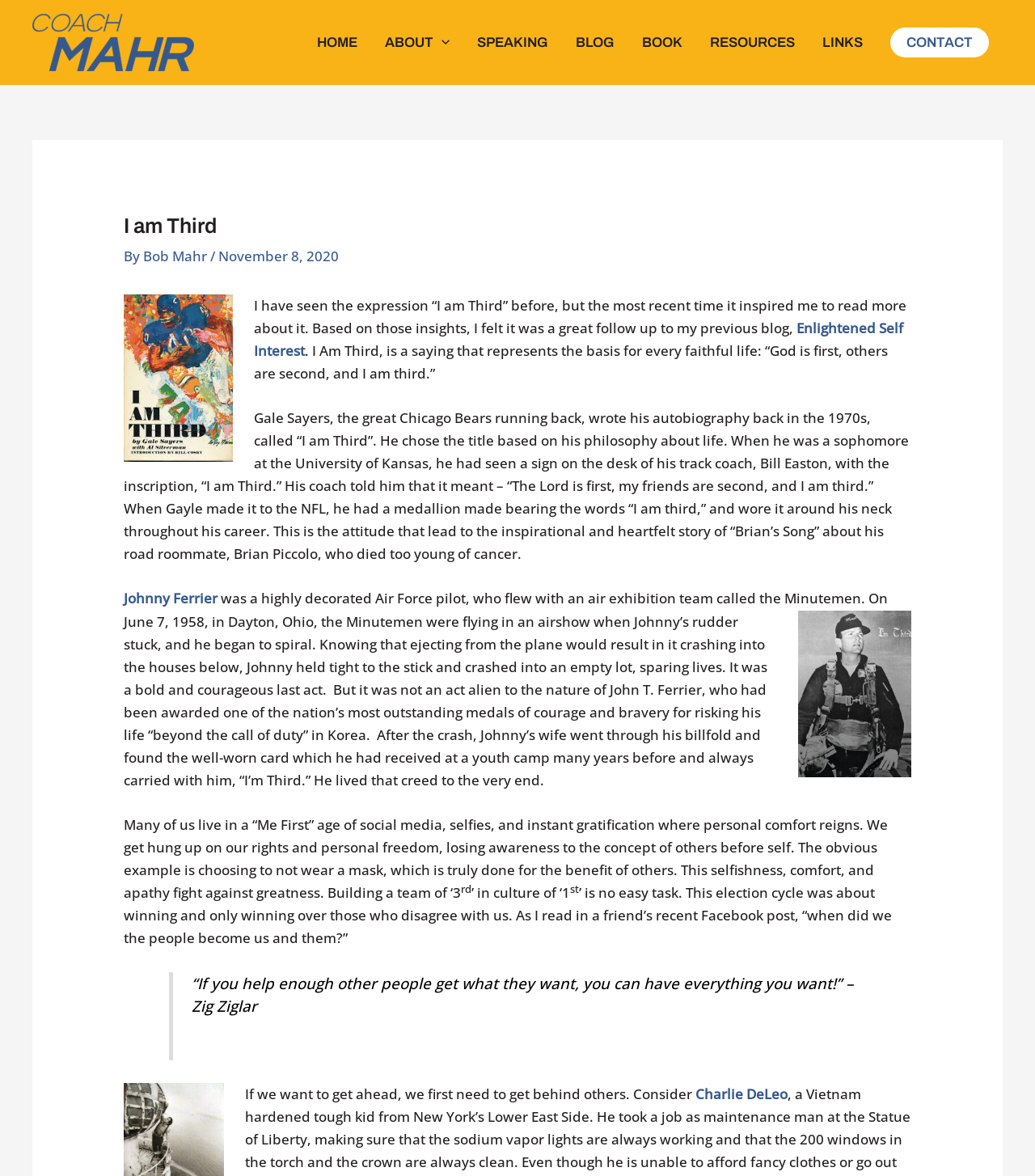Please identify the bounding box coordinates of the clickable region that I should interact with to perform the following instruction: "Click the 'Enlightened Self Interest' link". The coordinates should be expressed as four float numbers between 0 and 1, i.e., [left, top, right, bottom].

[0.245, 0.271, 0.873, 0.306]